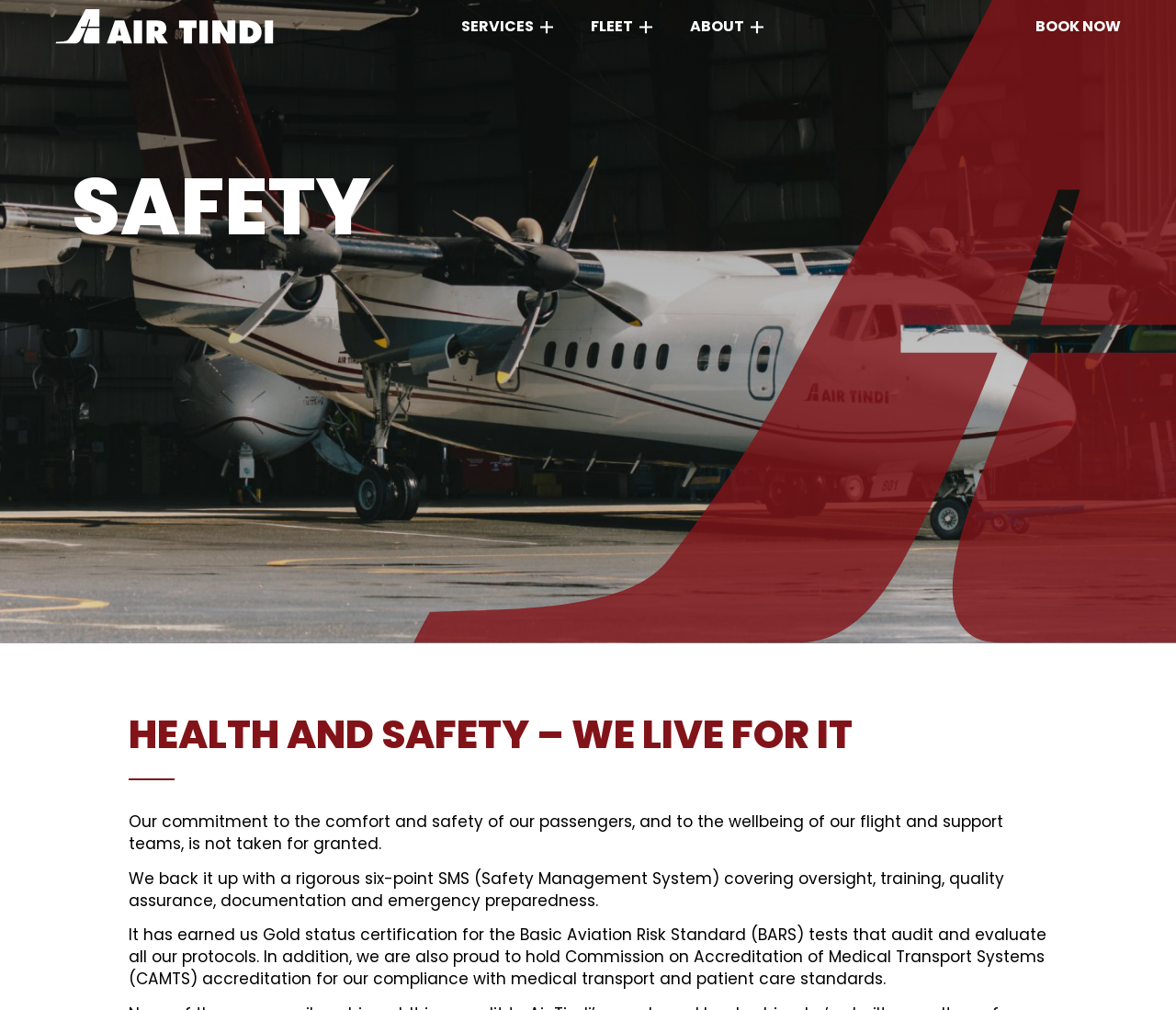Locate the bounding box of the UI element defined by this description: "Twin Otter Learn more". The coordinates should be given as four float numbers between 0 and 1, formatted as [left, top, right, bottom].

[0.35, 0.121, 0.65, 0.305]